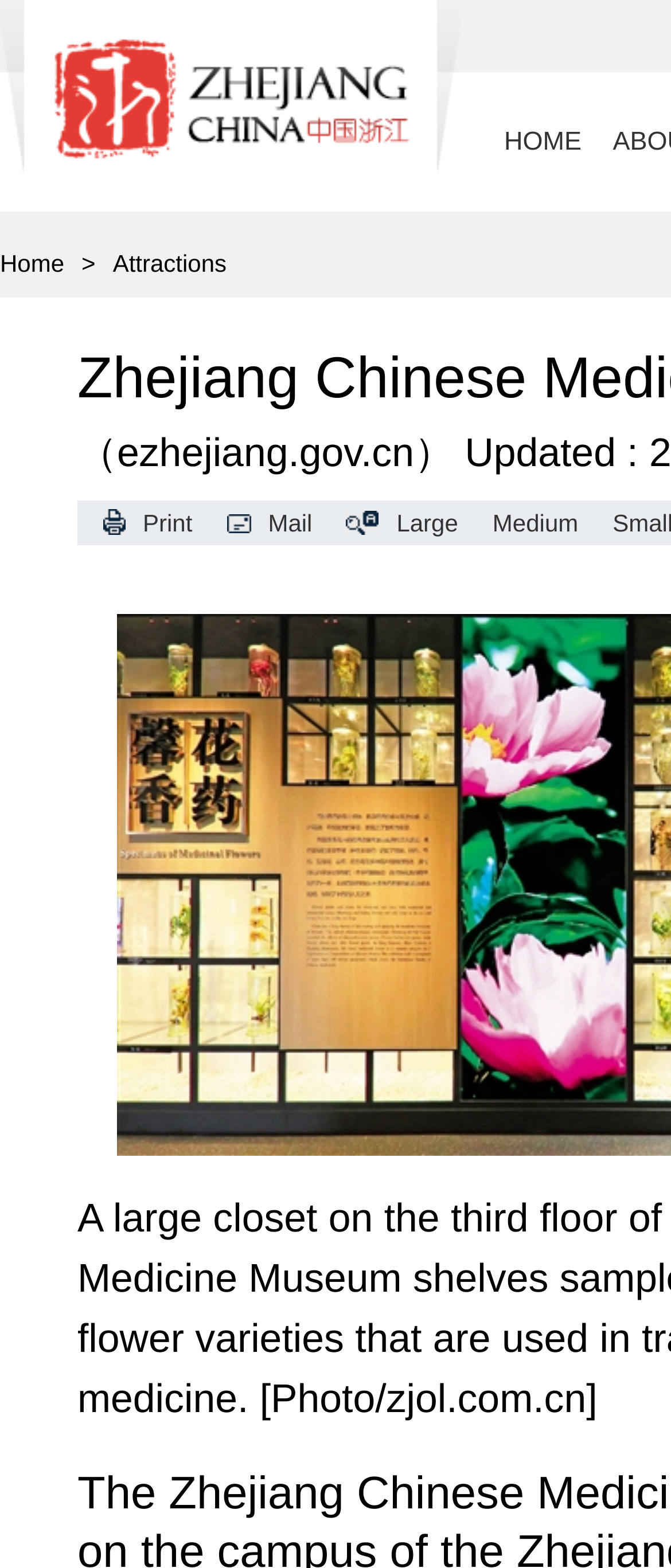Please respond to the question using a single word or phrase:
What is the purpose of the 'Print' link?

To print the page